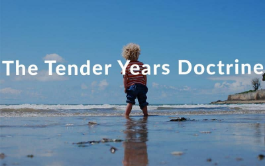Break down the image and describe each part extensively.

The image features a young child, with curly hair and dressed in a striped shirt, standing at the edge of a serene beach, looking out over the water. The sky is bright blue, with a few fluffy clouds, creating a peaceful and idyllic atmosphere. Superimposed over the image is the text "The Tender Years Doctrine," which refers to a legal principle concerning custody and the presumption that children of a certain age should be placed in the custody of their mothers. This evocative scene captures the innocence of childhood, linking it to the themes of nurture and care inherent in custody considerations.